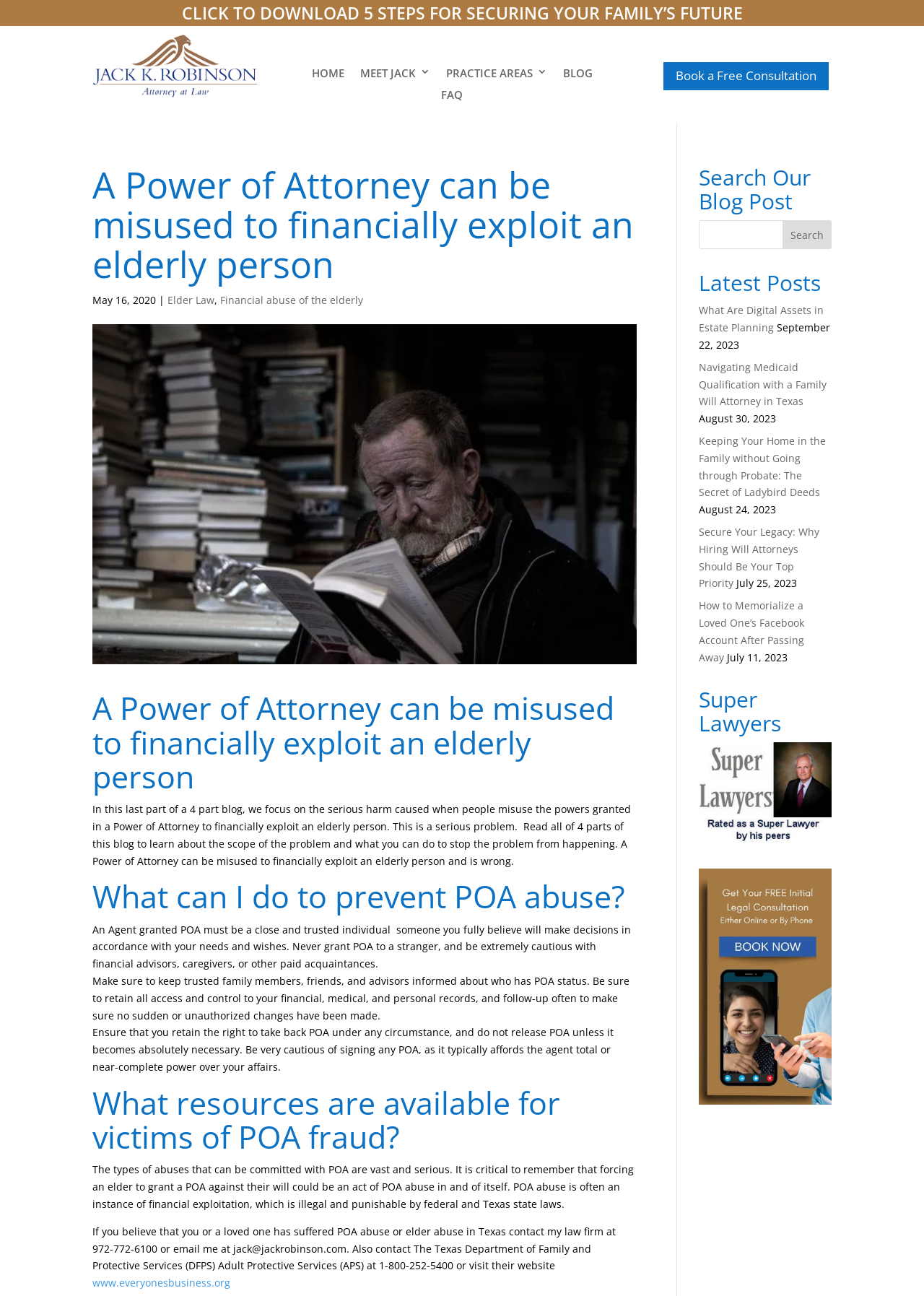What is the contact email of the lawyer?
Using the image, elaborate on the answer with as much detail as possible.

I found the contact email of the lawyer by reading the static text element that contains the email address, which is located at the bottom of the webpage.